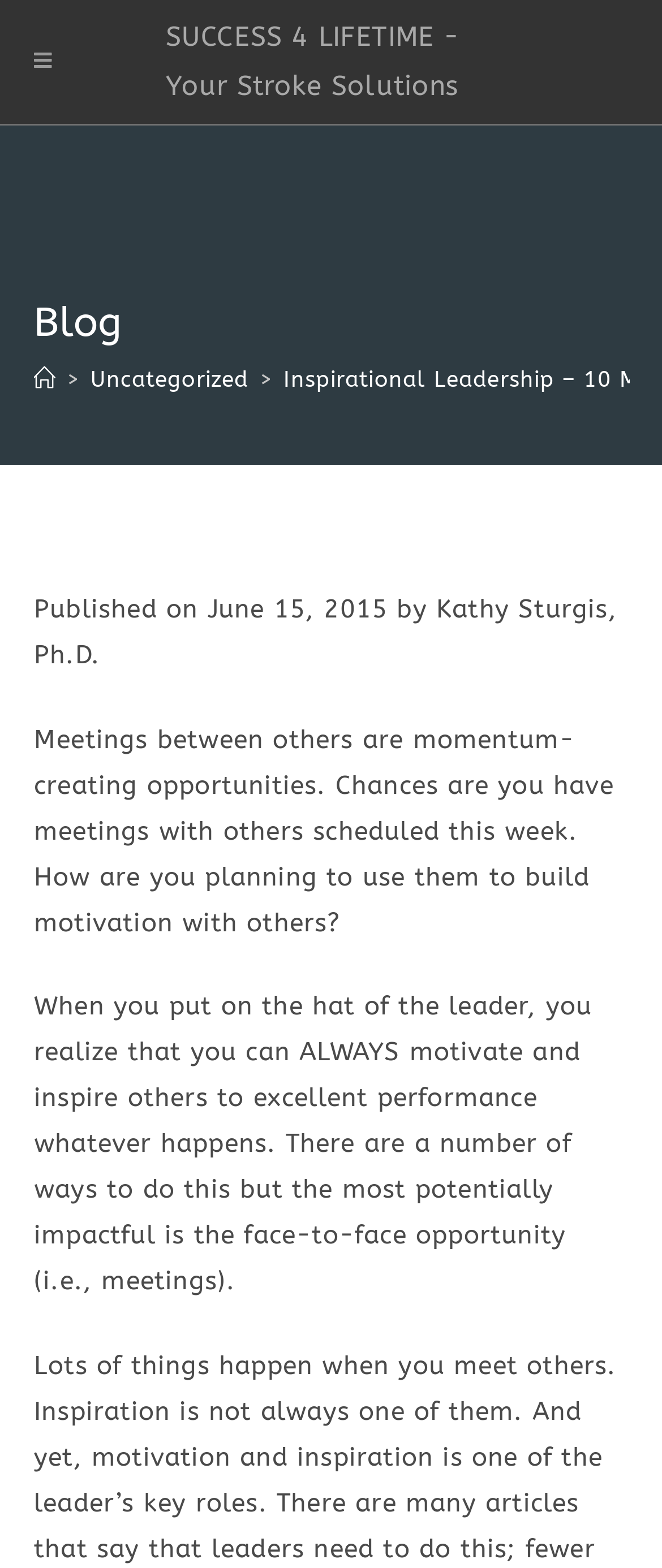Identify the coordinates of the bounding box for the element described below: "aria-label="Mobile Menu"". Return the coordinates as four float numbers between 0 and 1: [left, top, right, bottom].

[0.051, 0.0, 0.081, 0.079]